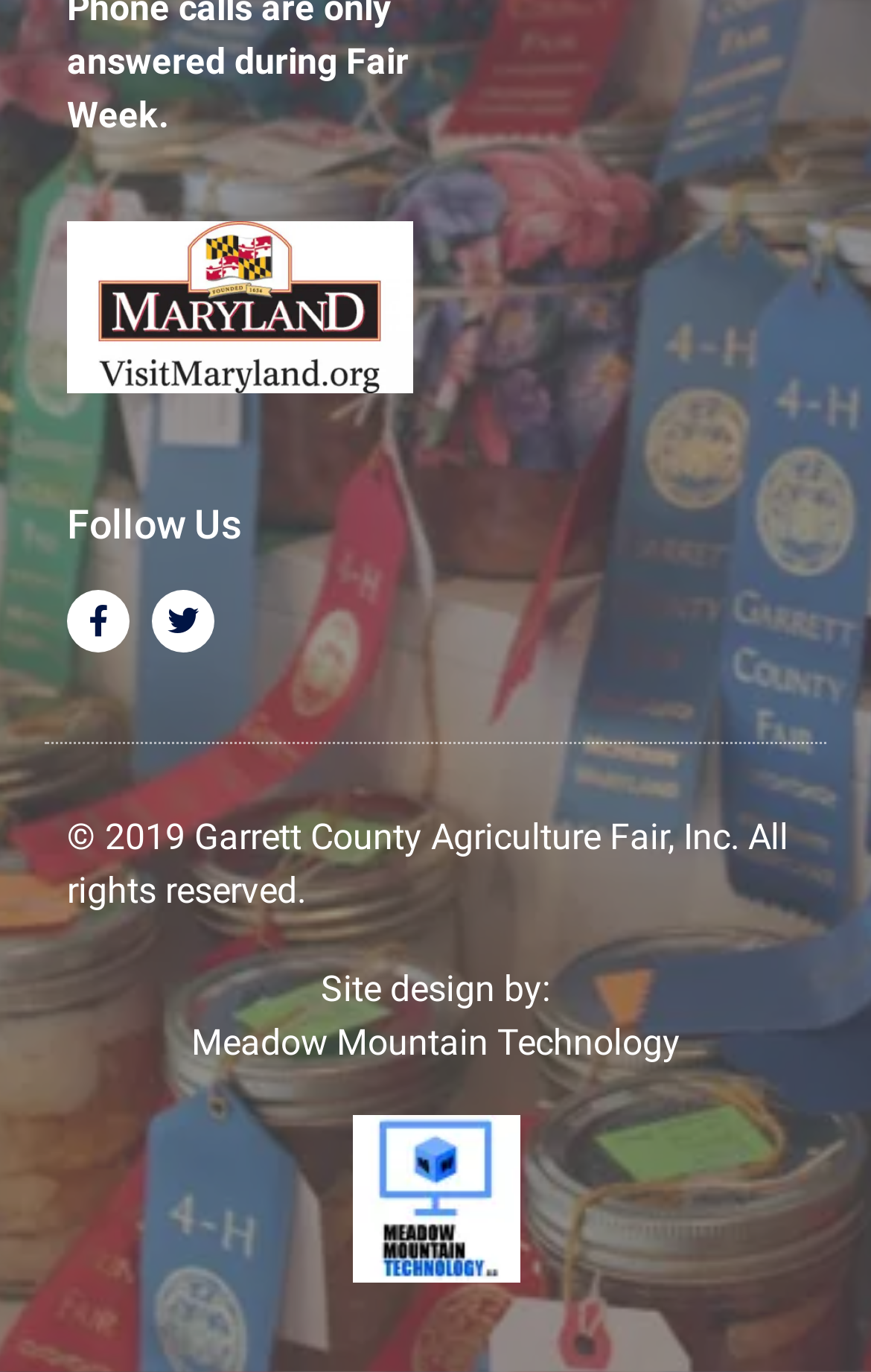Determine the bounding box coordinates of the UI element described by: "Site design by:Meadow Mountain Technology".

[0.219, 0.705, 0.781, 0.776]